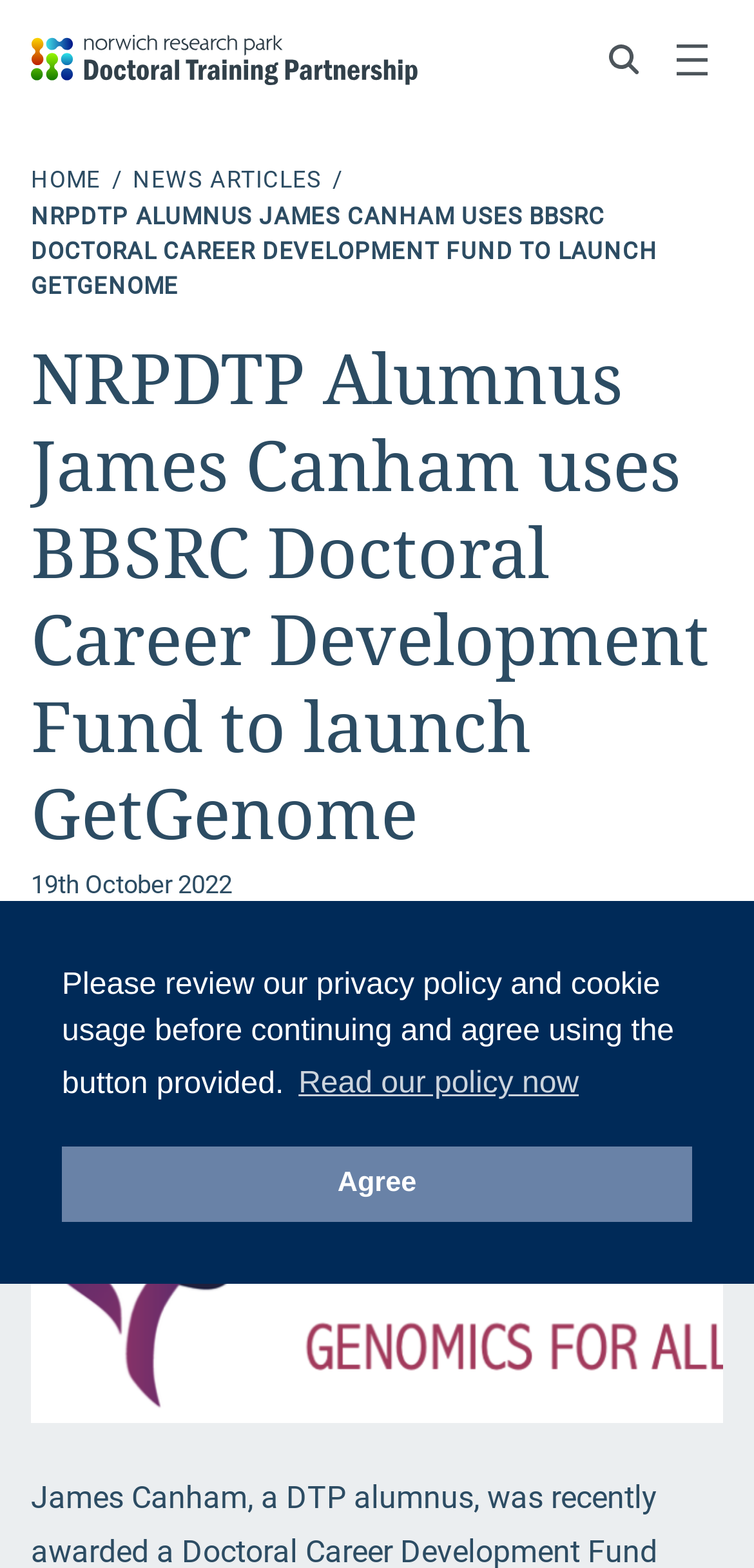Extract the main heading text from the webpage.

NRPDTP Alumnus James Canham uses BBSRC Doctoral Career Development Fund to launch GetGenome